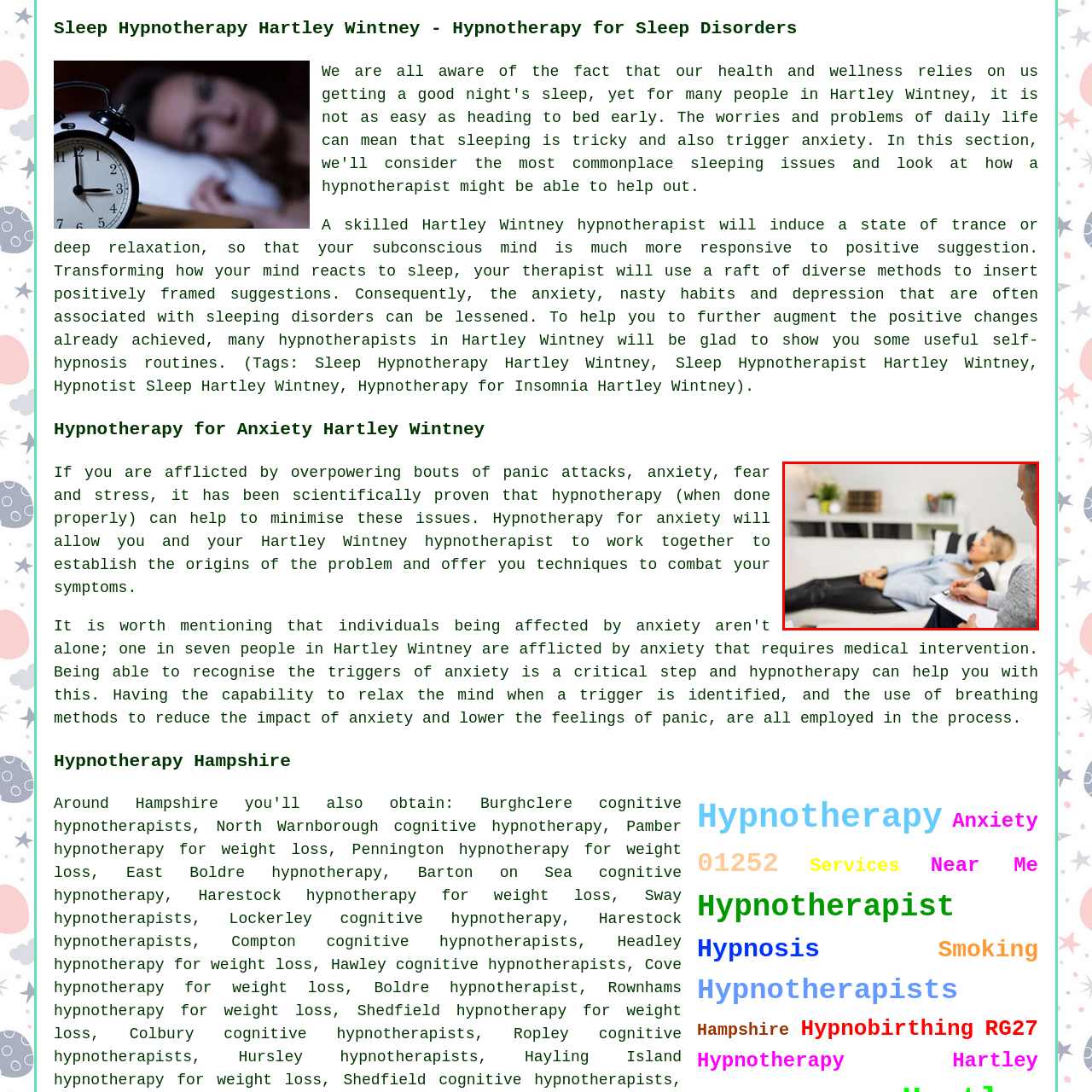Craft an in-depth description of the visual elements captured within the red box.

The image depicts a serene hypnotherapy session taking place in a comfortable setting. A woman is reclined on a sofa, appearing relaxed and perhaps in a trance, suggesting she is engaged in a session aimed at addressing her sleep disorders. In the foreground, a male hypnotherapist is attentively observing her, pen in hand, likely taking notes or observing her responses to the session. The atmosphere conveys a sense of calm and professionalism, indicative of the healing environment that hypnotherapy offers for individuals struggling with anxiety, panic attacks, and related issues. This visual aligns with the theme of hypnotherapy practices in Hartley Wintney, emphasizing the transformative potential of such therapies.